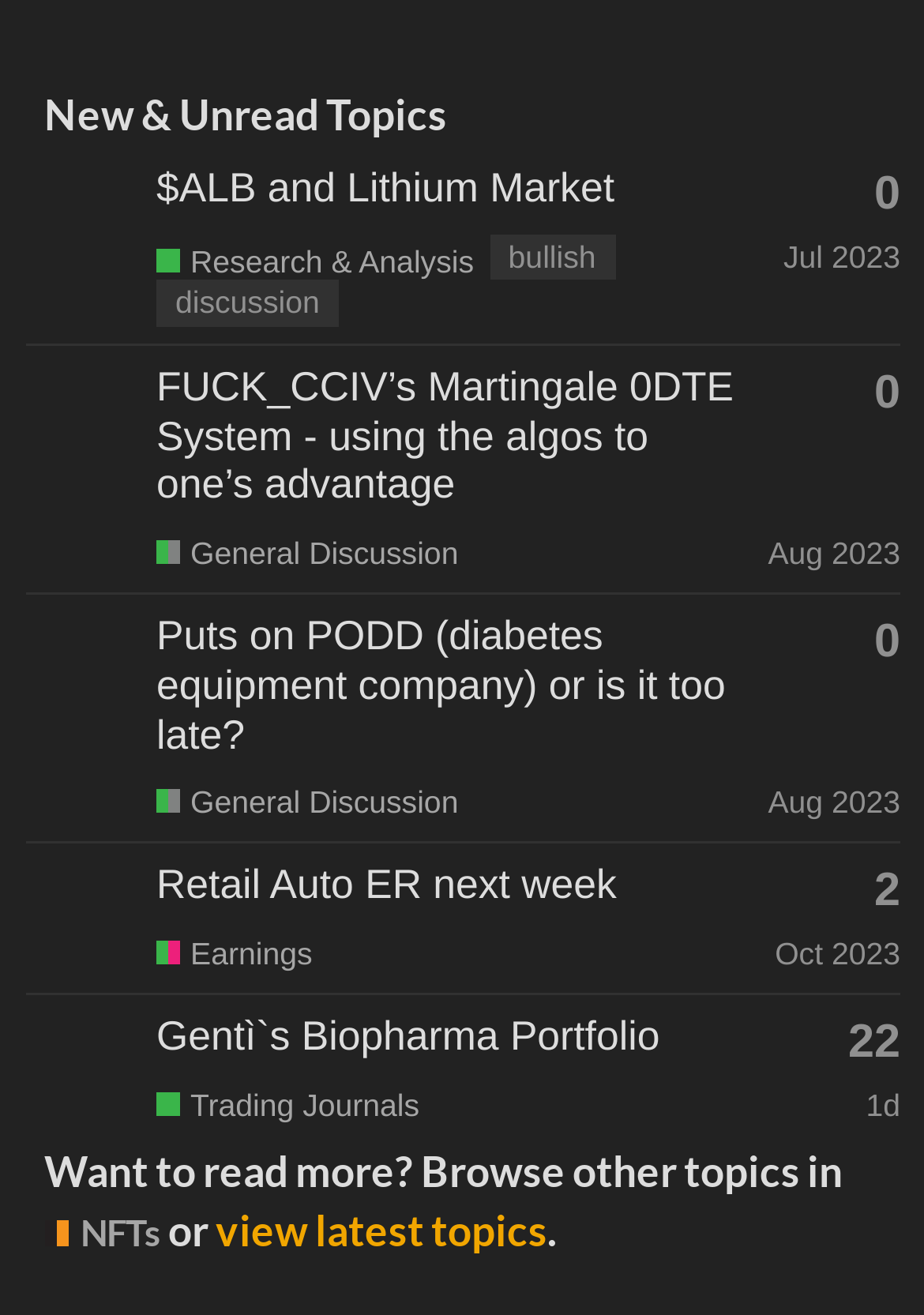Please identify the bounding box coordinates of the element that needs to be clicked to perform the following instruction: "Browse topics in Research & Analysis".

[0.169, 0.185, 0.513, 0.213]